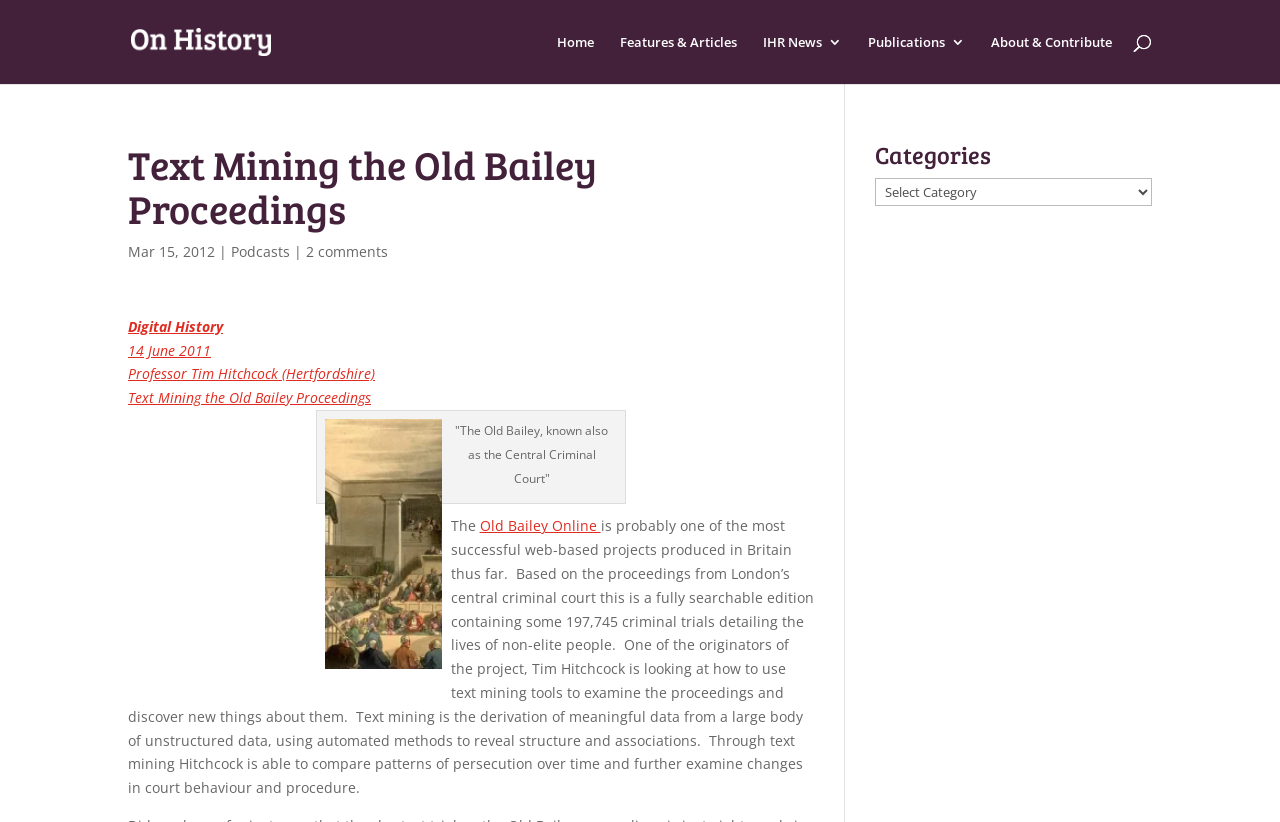Please specify the coordinates of the bounding box for the element that should be clicked to carry out this instruction: "go to On History". The coordinates must be four float numbers between 0 and 1, formatted as [left, top, right, bottom].

[0.103, 0.037, 0.238, 0.06]